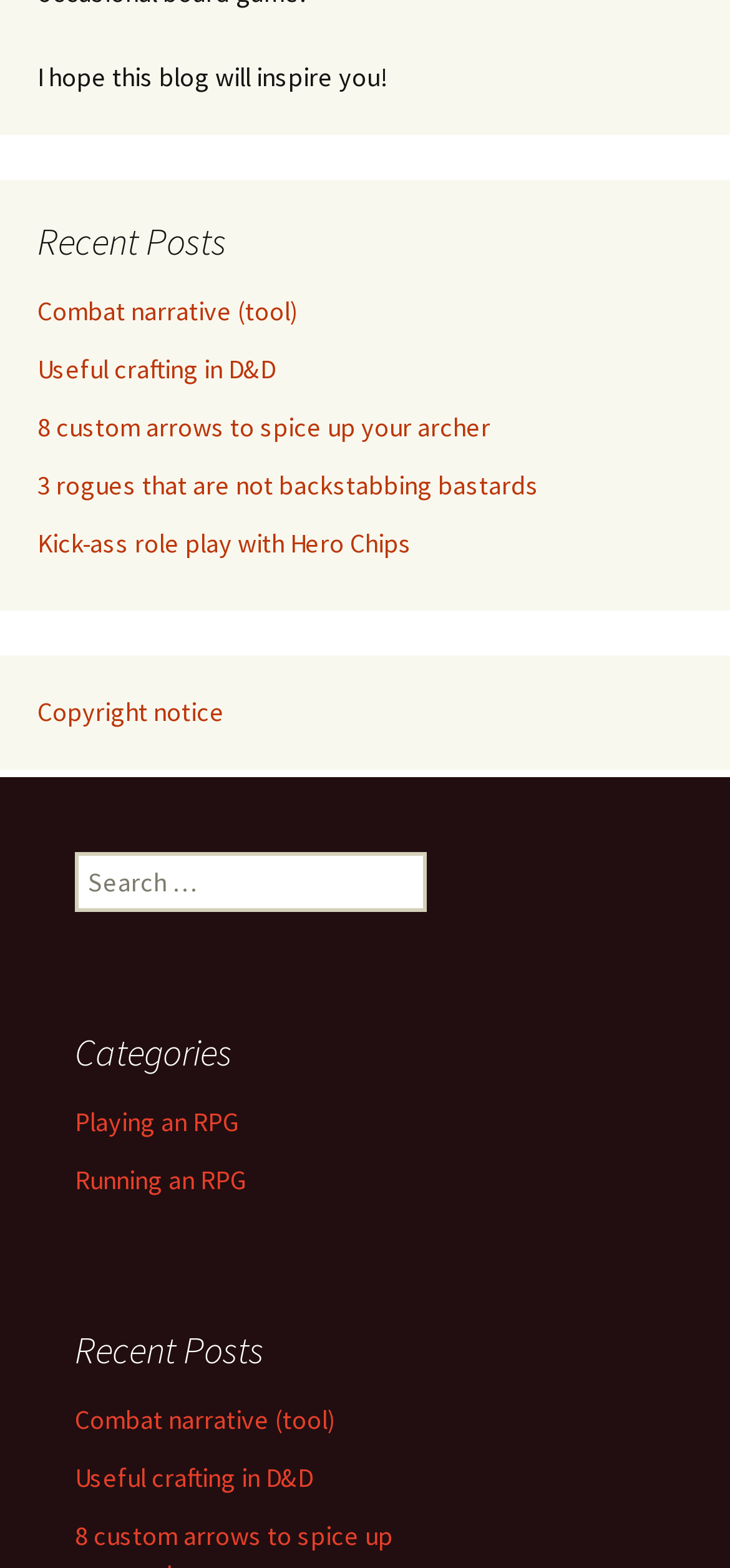Given the element description "Useful crafting in D&D" in the screenshot, predict the bounding box coordinates of that UI element.

[0.051, 0.225, 0.377, 0.246]